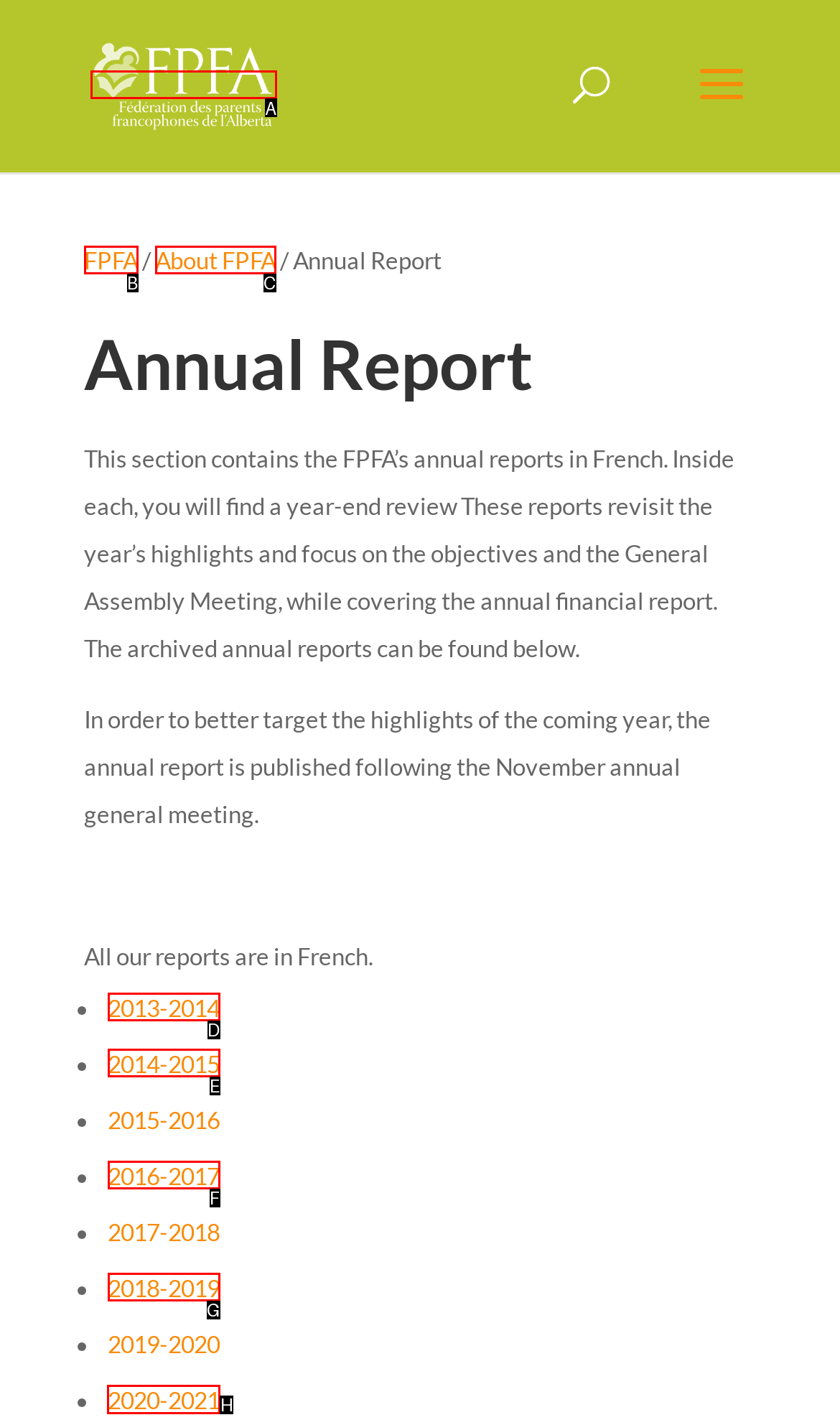Show which HTML element I need to click to perform this task: download 2020-2021 annual report Answer with the letter of the correct choice.

H